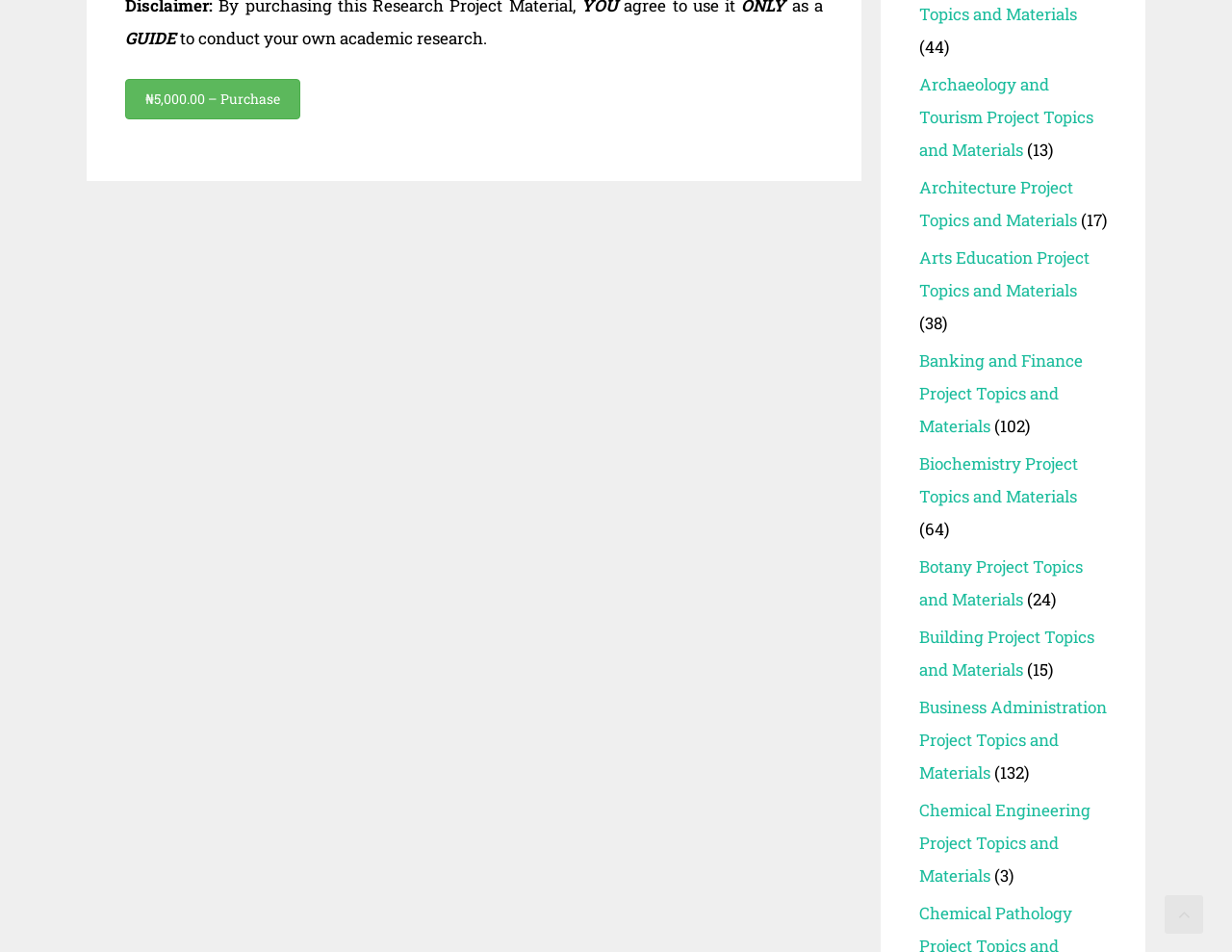Determine the bounding box coordinates of the UI element described by: "Building Project Topics and Materials".

[0.746, 0.657, 0.888, 0.715]